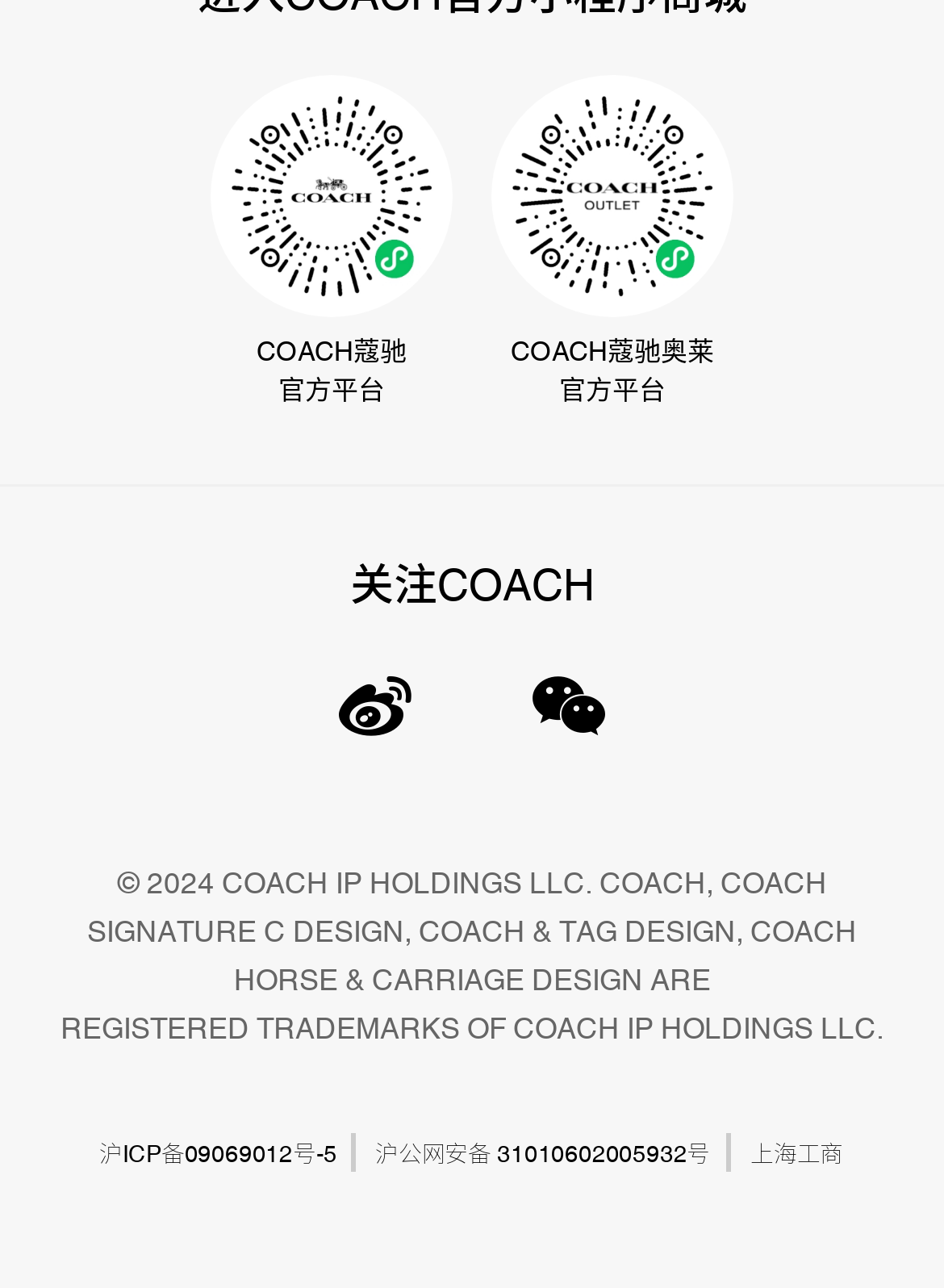Please answer the following question using a single word or phrase: How many links are at the bottom of the page?

3